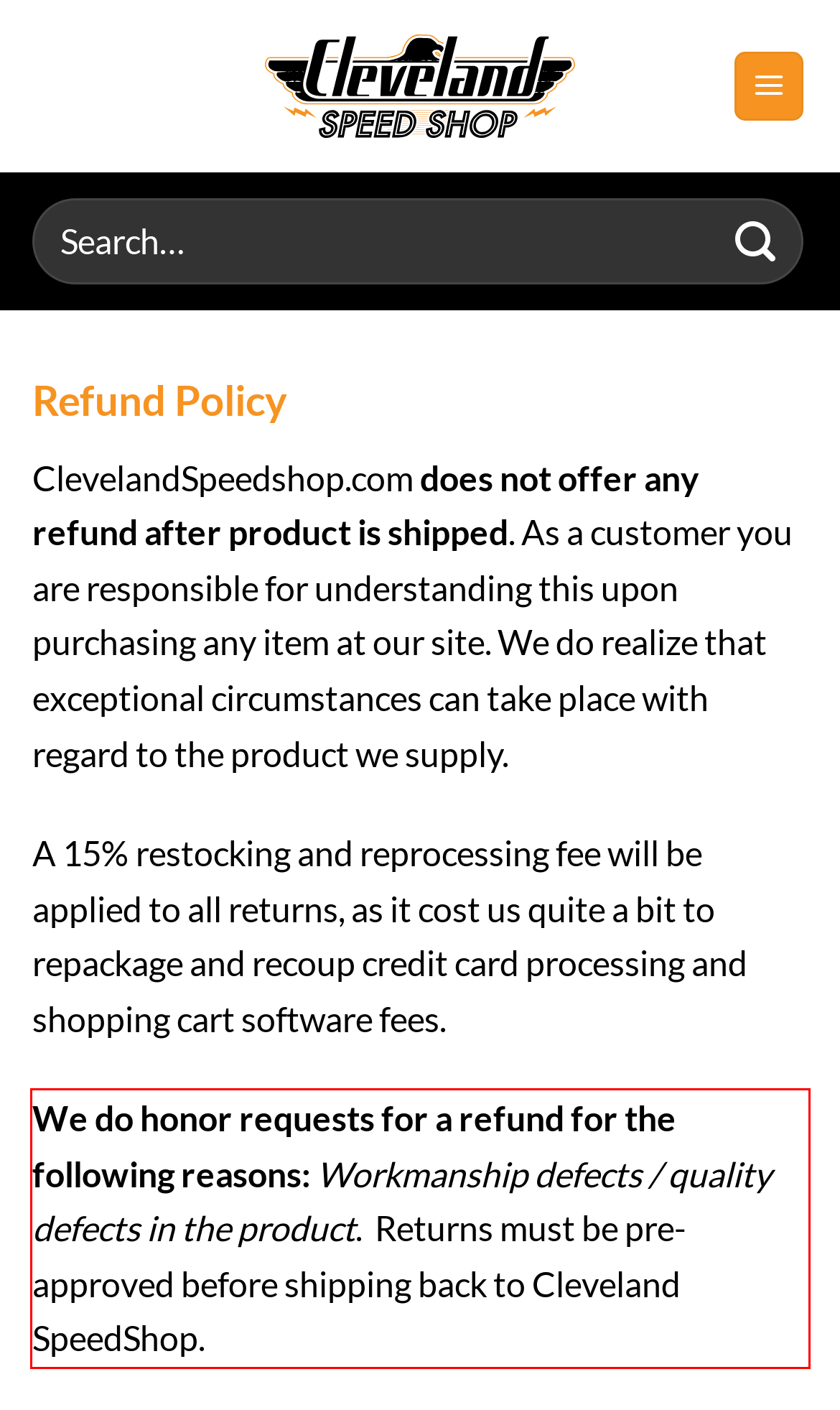Identify the red bounding box in the webpage screenshot and perform OCR to generate the text content enclosed.

We do honor requests for a refund for the following reasons: Workmanship defects / quality defects in the product. Returns must be pre-approved before shipping back to Cleveland SpeedShop.